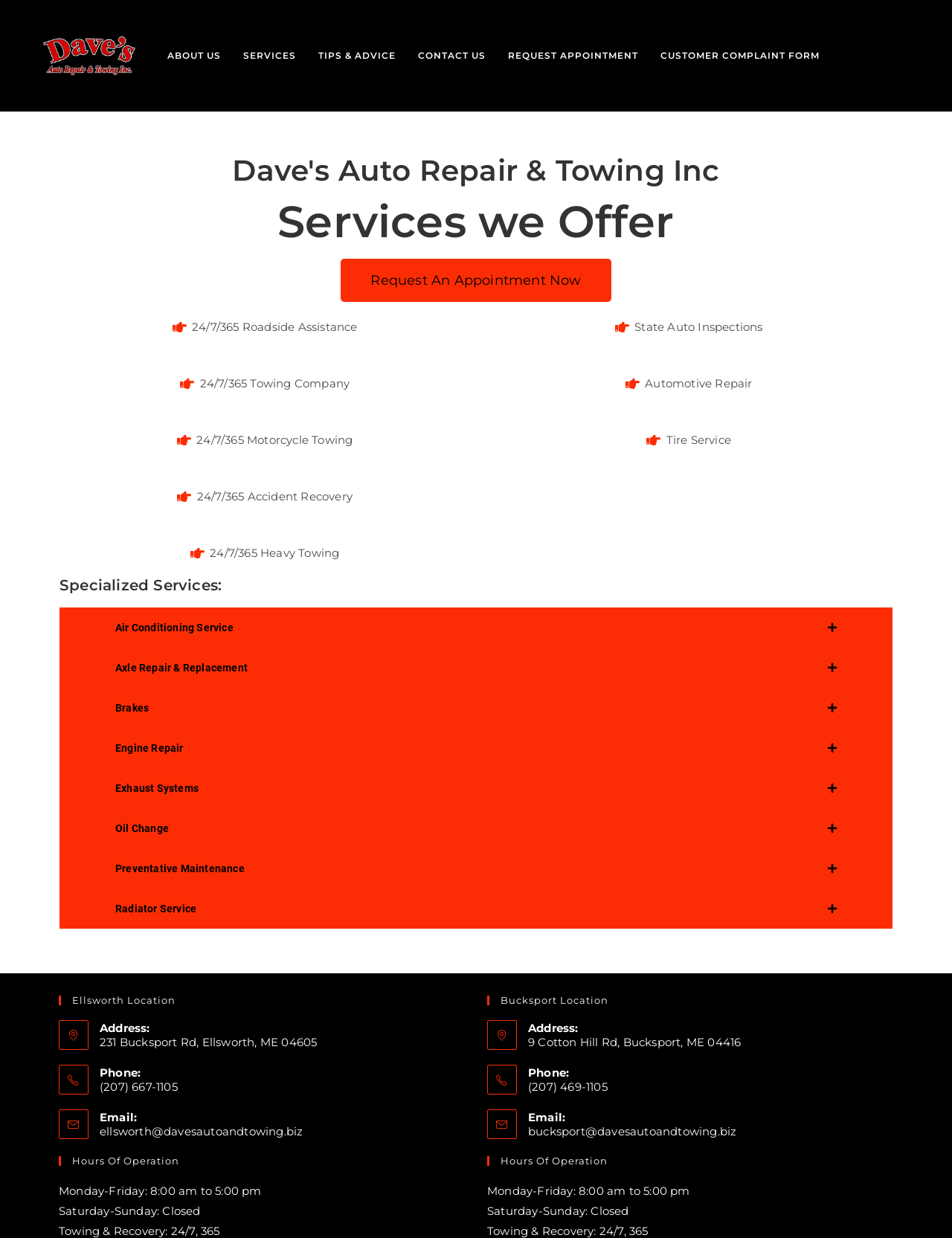Please identify the bounding box coordinates of the element's region that should be clicked to execute the following instruction: "View the Bucksport location's phone number". The bounding box coordinates must be four float numbers between 0 and 1, i.e., [left, top, right, bottom].

[0.555, 0.872, 0.638, 0.883]